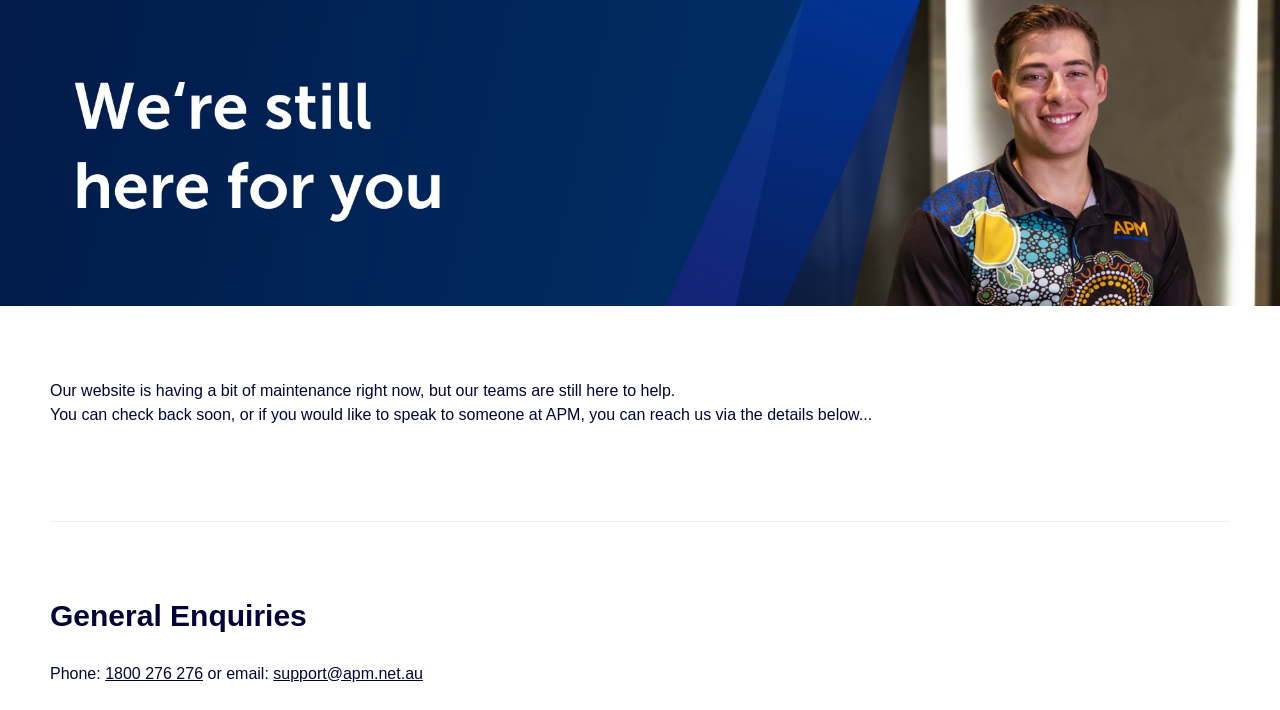Give a short answer to this question using one word or a phrase:
What is the purpose of the contact information provided?

To get help